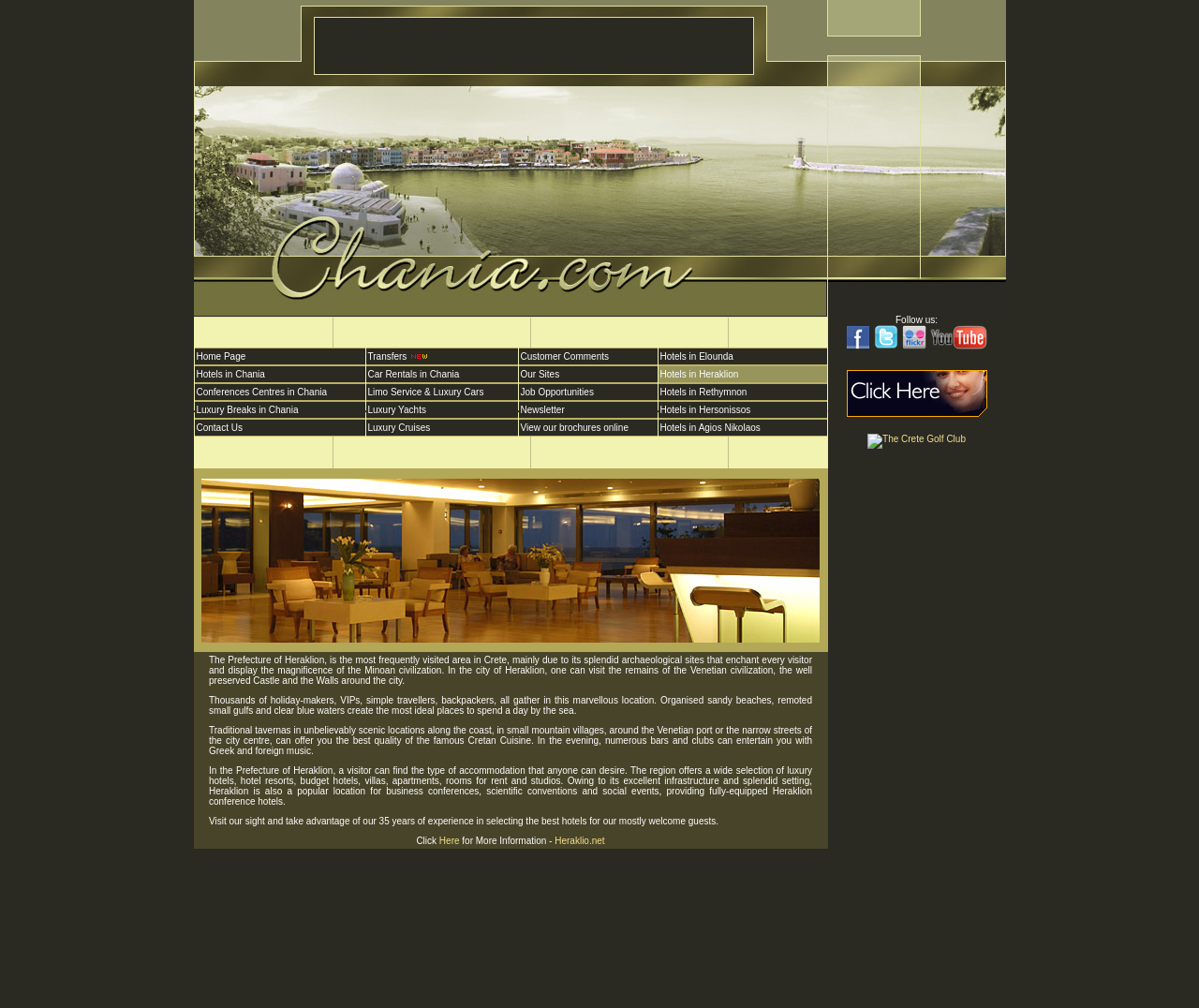Find the bounding box coordinates of the element you need to click on to perform this action: 'View Hotels in Heraklion'. The coordinates should be represented by four float values between 0 and 1, in the format [left, top, right, bottom].

[0.549, 0.362, 0.689, 0.38]